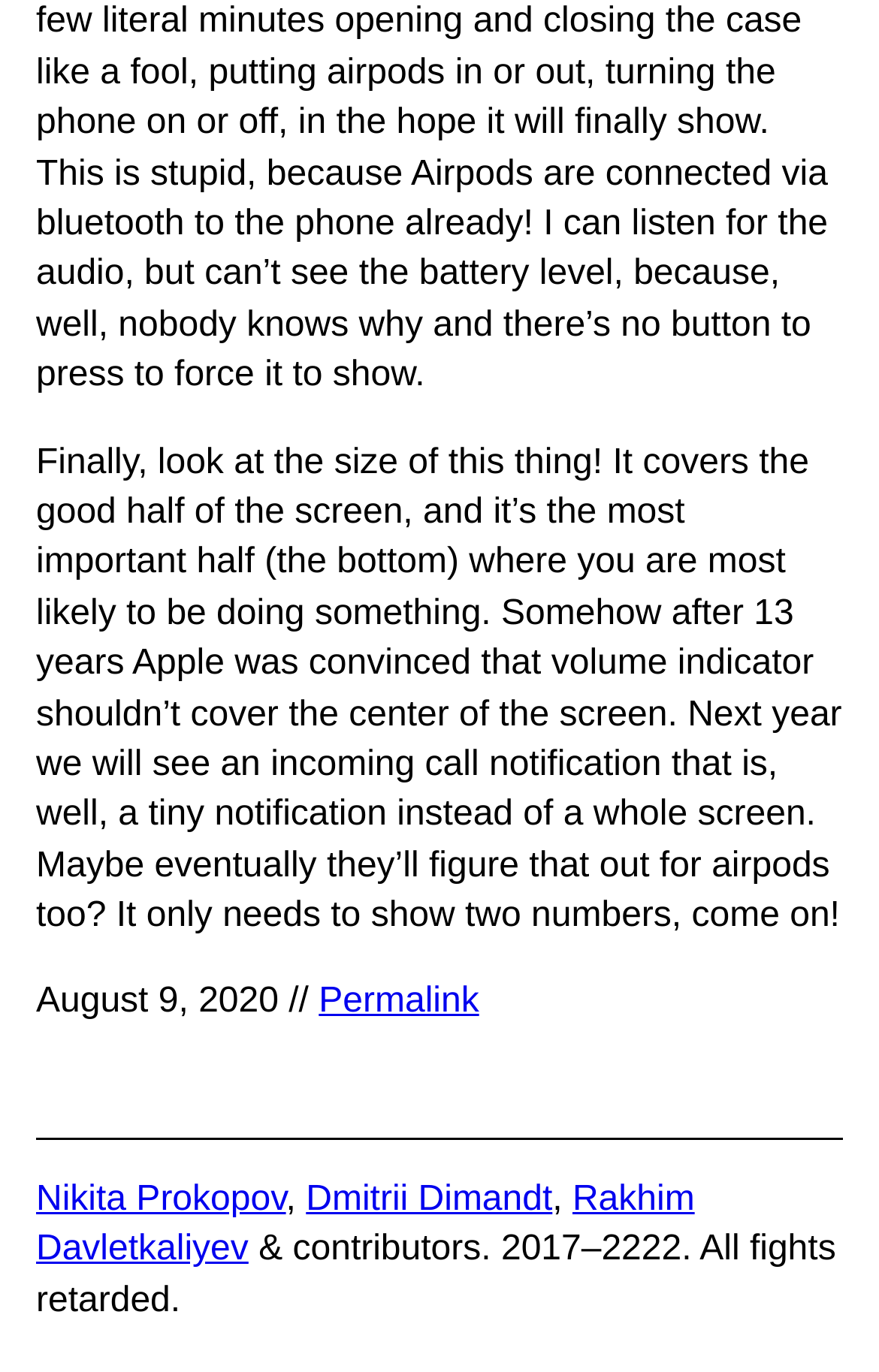How many contributors are mentioned in this article?
Based on the visual content, answer with a single word or a brief phrase.

3